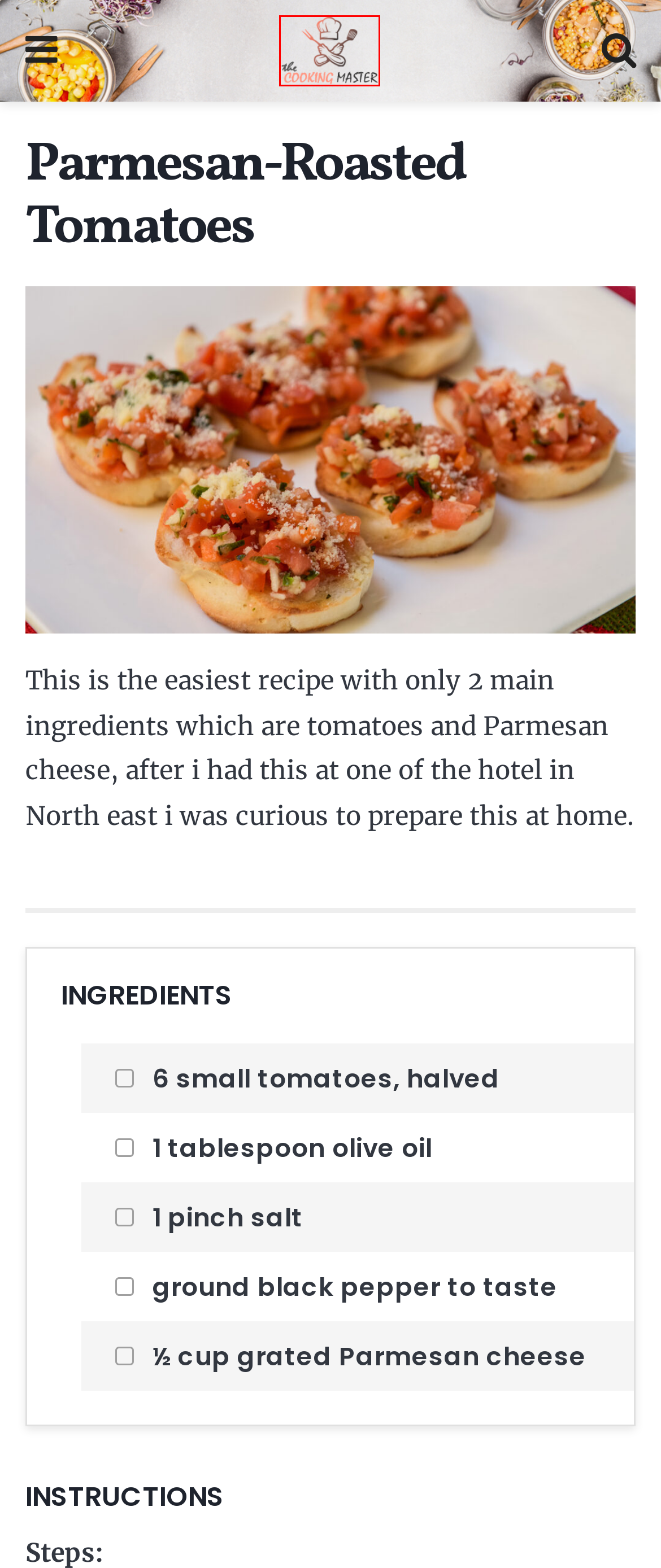A screenshot of a webpage is given with a red bounding box around a UI element. Choose the description that best matches the new webpage shown after clicking the element within the red bounding box. Here are the candidates:
A. Privacy Policy – The Cooking Master
B. The Cooking Master – The Cooking Master Blog
C. Main Course – The Cooking Master
D. Sarah’s Spinach Side Dish – The Cooking Master
E. Unsubscribe – The Cooking Master
F. Dinner – The Cooking Master
G. Side Dishes – The Cooking Master
H. Terms Of Service – The Cooking Master

B